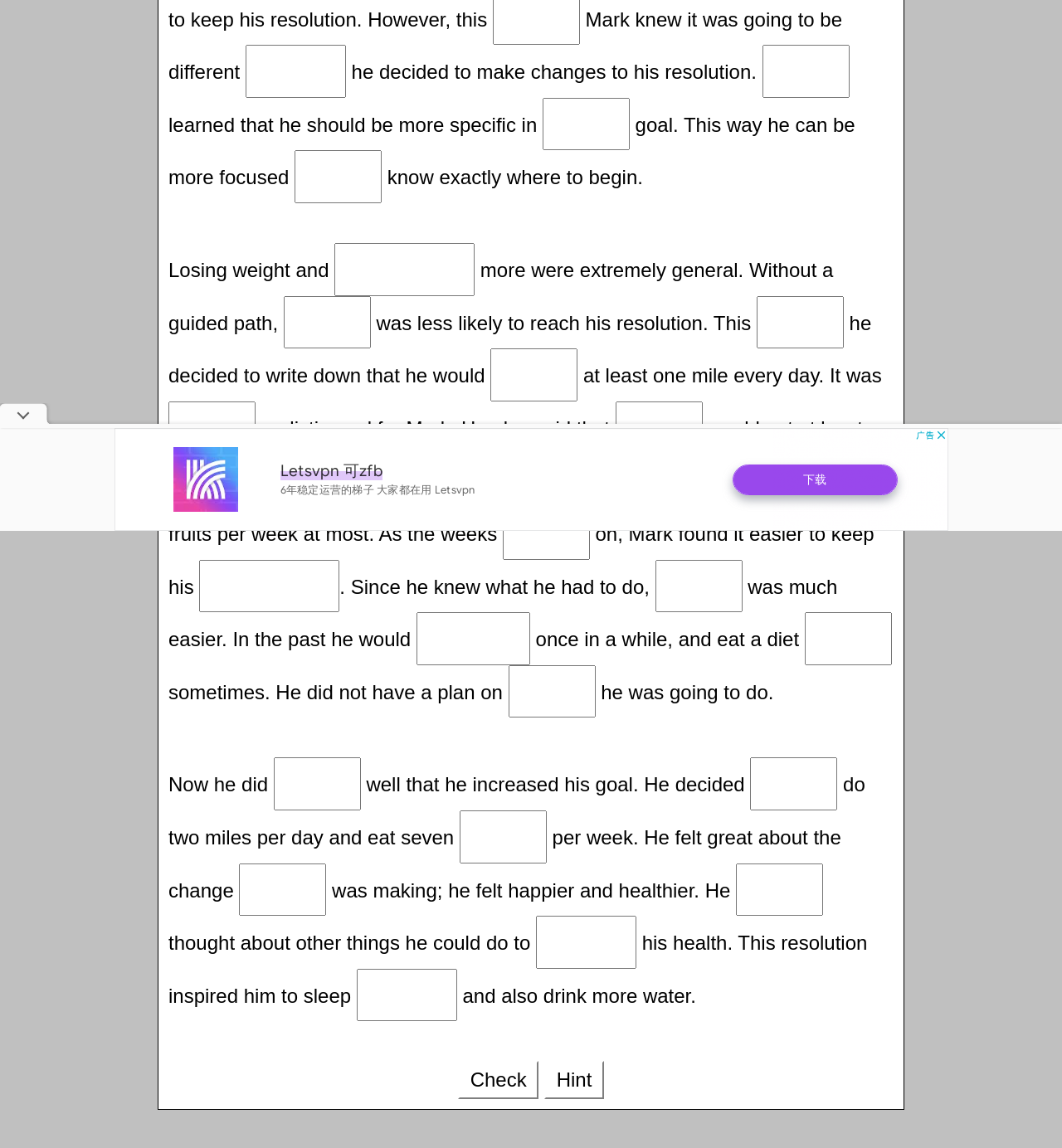Please find the bounding box coordinates in the format (top-left x, top-left y, bottom-right x, bottom-right y) for the given element description. Ensure the coordinates are floating point numbers between 0 and 1. Description: aria-label="Advertisement" name="aswift_4" title="Advertisement"

[0.107, 0.373, 0.893, 0.462]